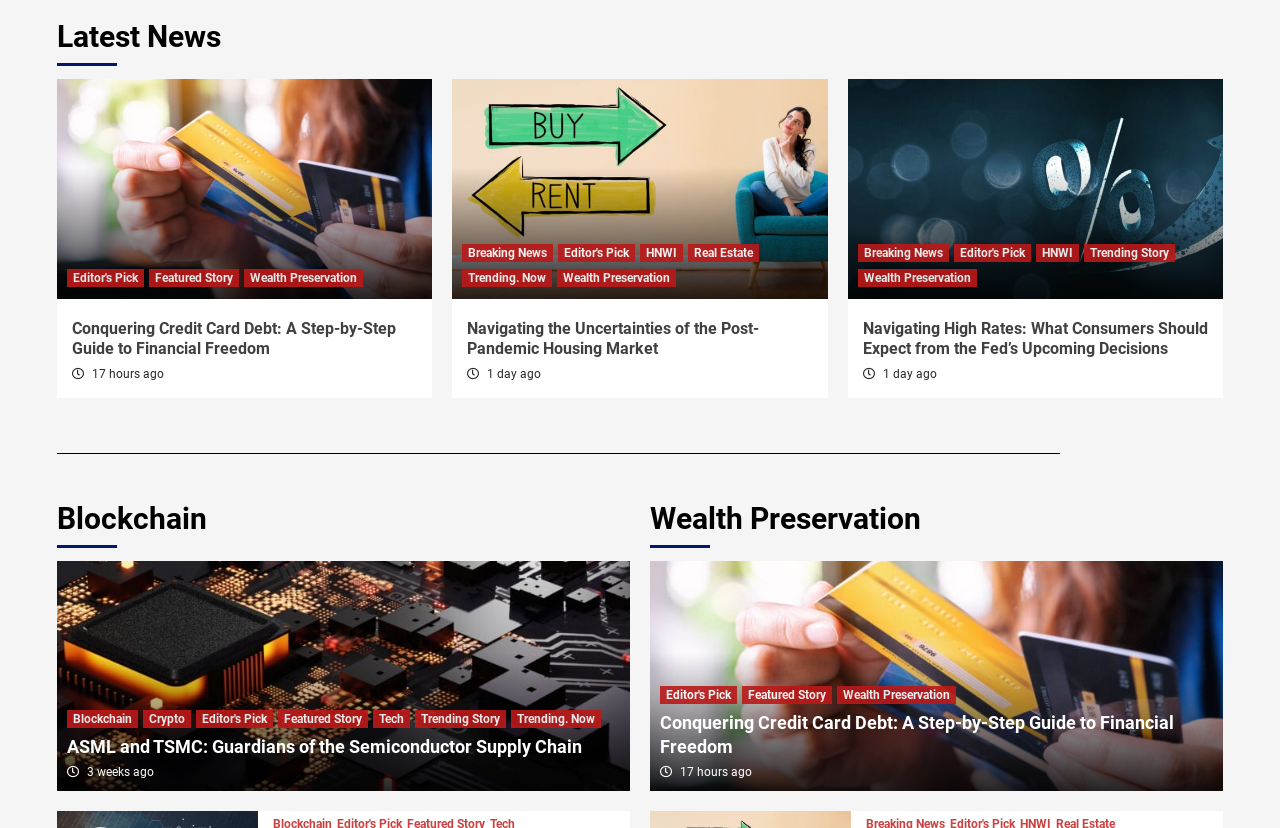What is the category of the news article 'Navigating the Uncertainties of the Post-Pandemic Housing Market'?
Refer to the image and give a detailed answer to the query.

The link 'Real Estate' is located near the heading of the news article 'Navigating the Uncertainties of the Post-Pandemic Housing Market', suggesting that the category of the article is related to real estate.